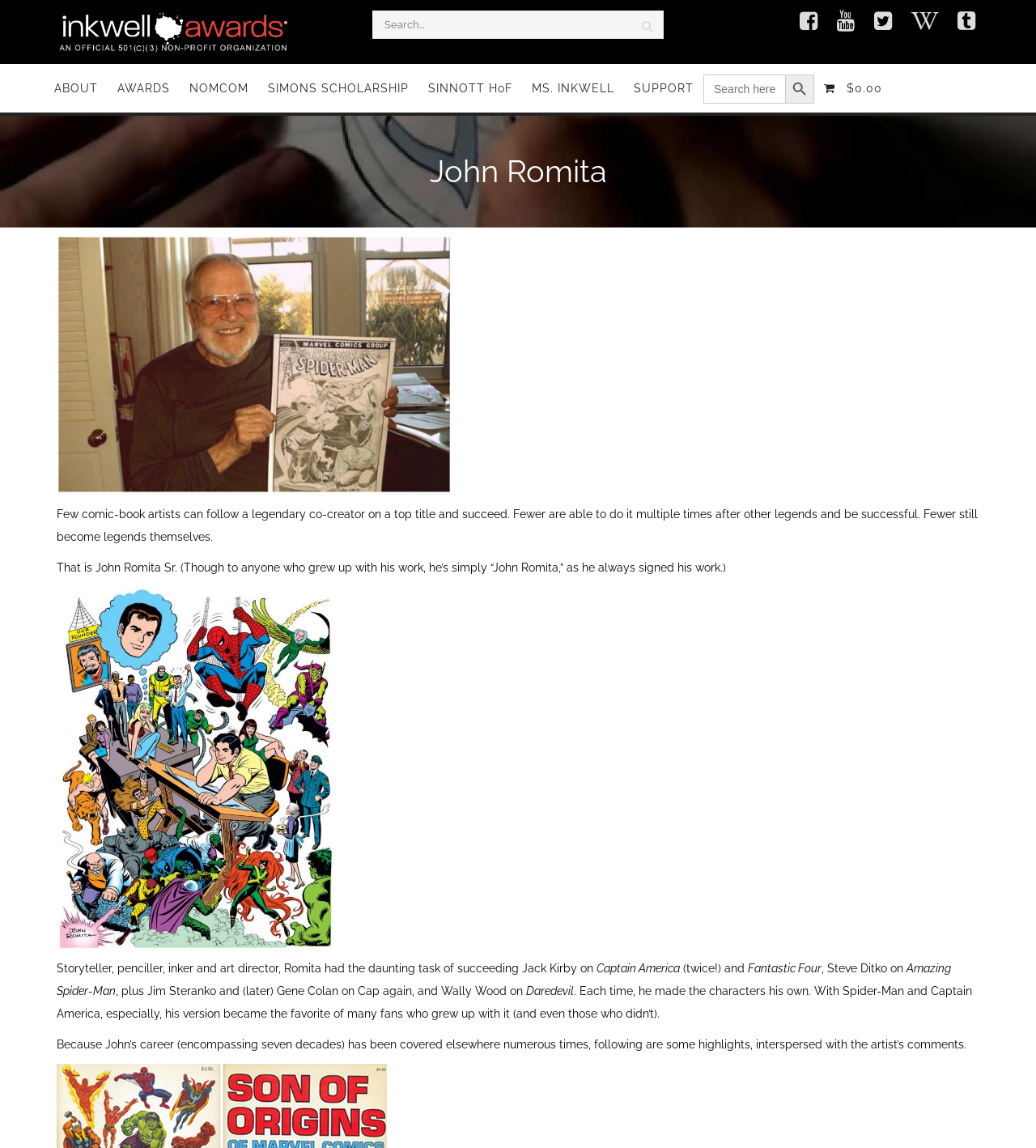Summarize the webpage in an elaborate manner.

The webpage is dedicated to John Romita, a legendary comic-book artist. At the top left, there is a link to the "Inkwell Awards Official Site" accompanied by an image with the same name. Next to it, there is a search bar with a placeholder text "Search...". On the right side of the top section, there are five social media links represented by icons.

Below the top section, there is a navigation menu with seven links: "ABOUT", "AWARDS", "NOMCOM", "SIMONS SCHOLARSHIP", "SINNOTT HoF", "MS. INKWELL", and "SUPPORT". 

On the right side of the navigation menu, there is another search bar with a label "Search for:" and a search button with a magnifying glass icon. Next to it, there is a link to the shopping cart with a price of $0.00, accompanied by a cart icon.

The main content of the webpage is a biography of John Romita, divided into several paragraphs. The text describes Romita's career, highlighting his achievements and successes in the comic-book industry. The biography is accompanied by several links, likely leading to more information about Romita's work.

At the bottom right of the page, there is a single link represented by an icon.